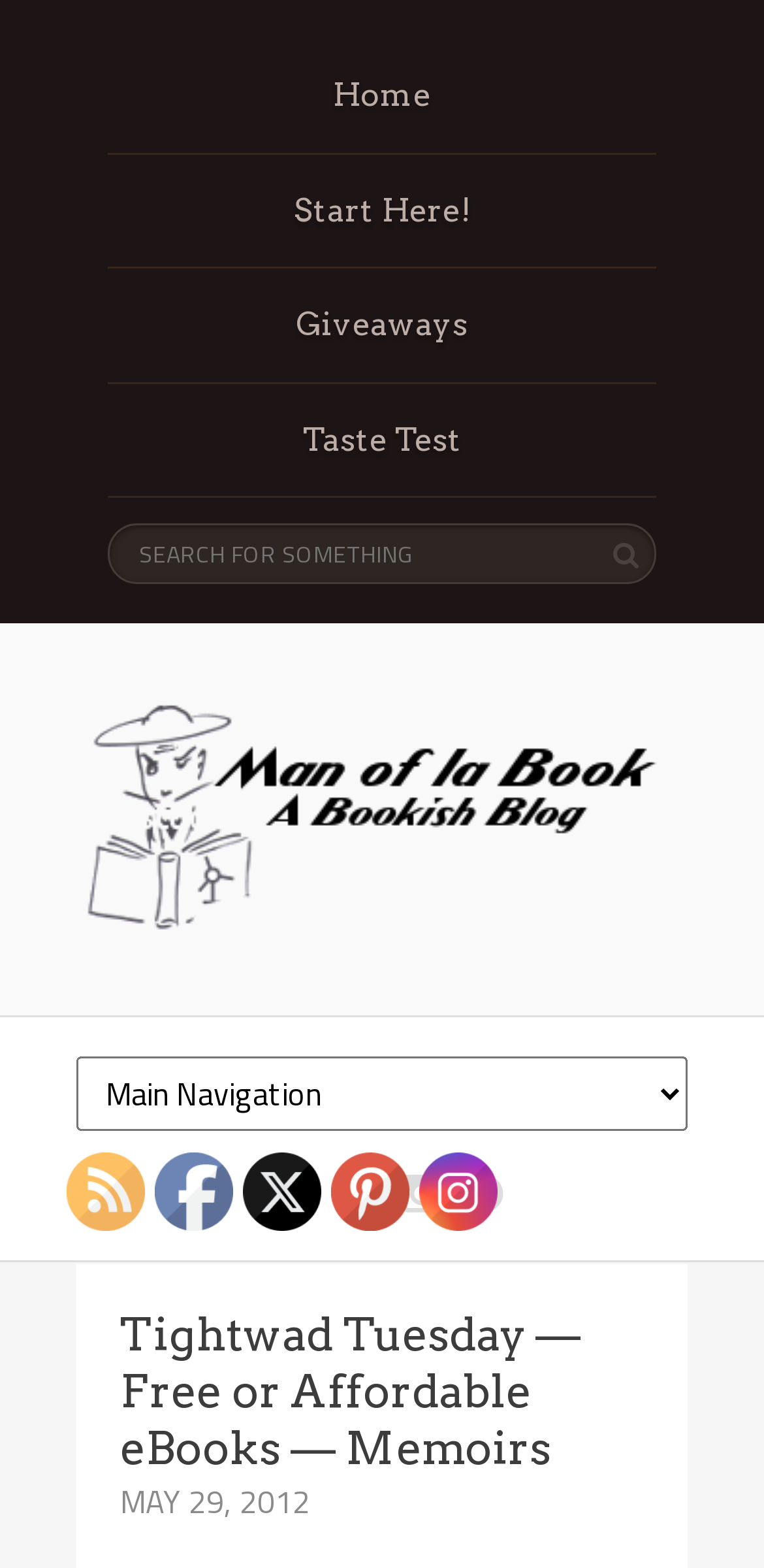Locate the bounding box coordinates of the element that should be clicked to fulfill the instruction: "Explore the guide to resolving Linksys RE7000 5GHz uplink drops".

None